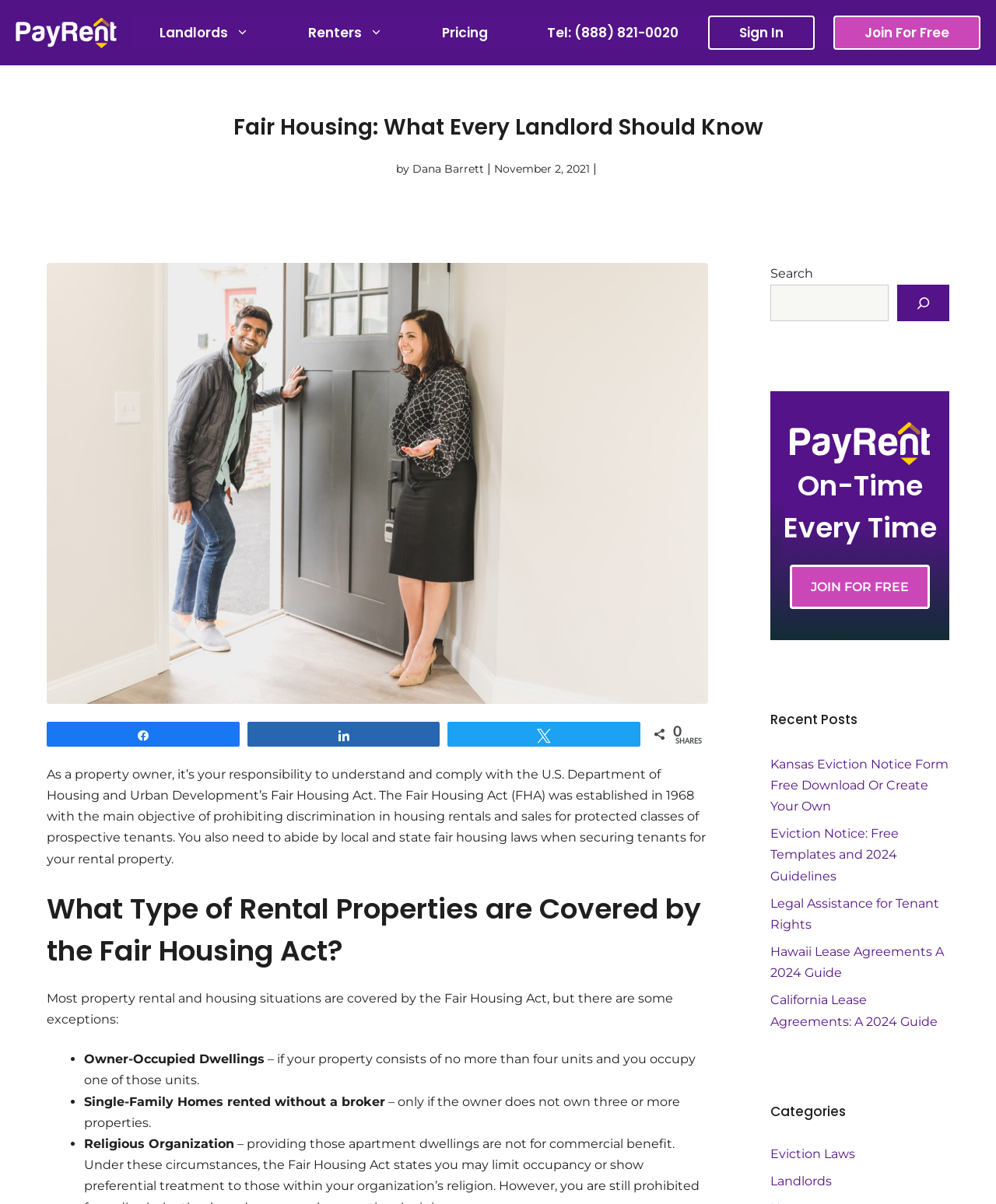Find the bounding box coordinates of the element you need to click on to perform this action: 'Read the 'Fair Housing: What Every Landlord Should Know' article'. The coordinates should be represented by four float values between 0 and 1, in the format [left, top, right, bottom].

[0.047, 0.093, 0.984, 0.118]